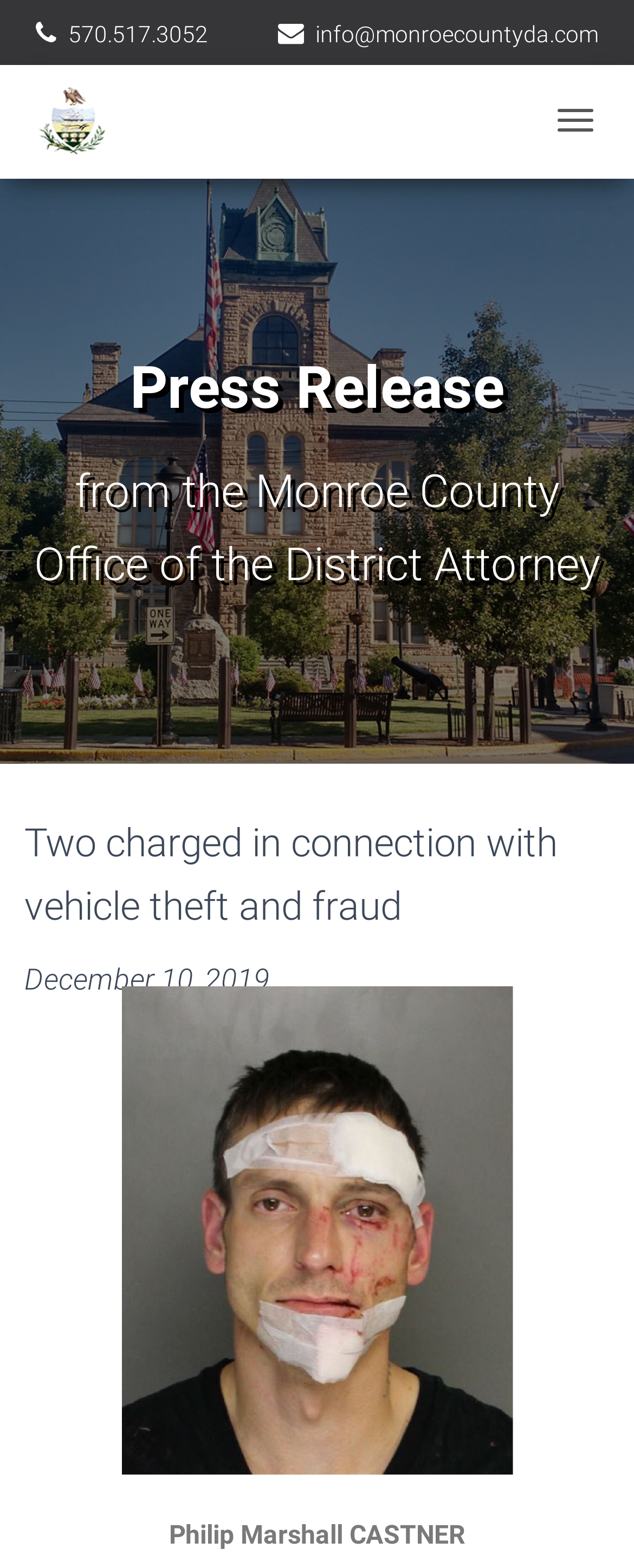Based on the provided description, "parent_node: 570.517.3052", find the bounding box of the corresponding UI element in the screenshot.

[0.833, 0.621, 0.962, 0.673]